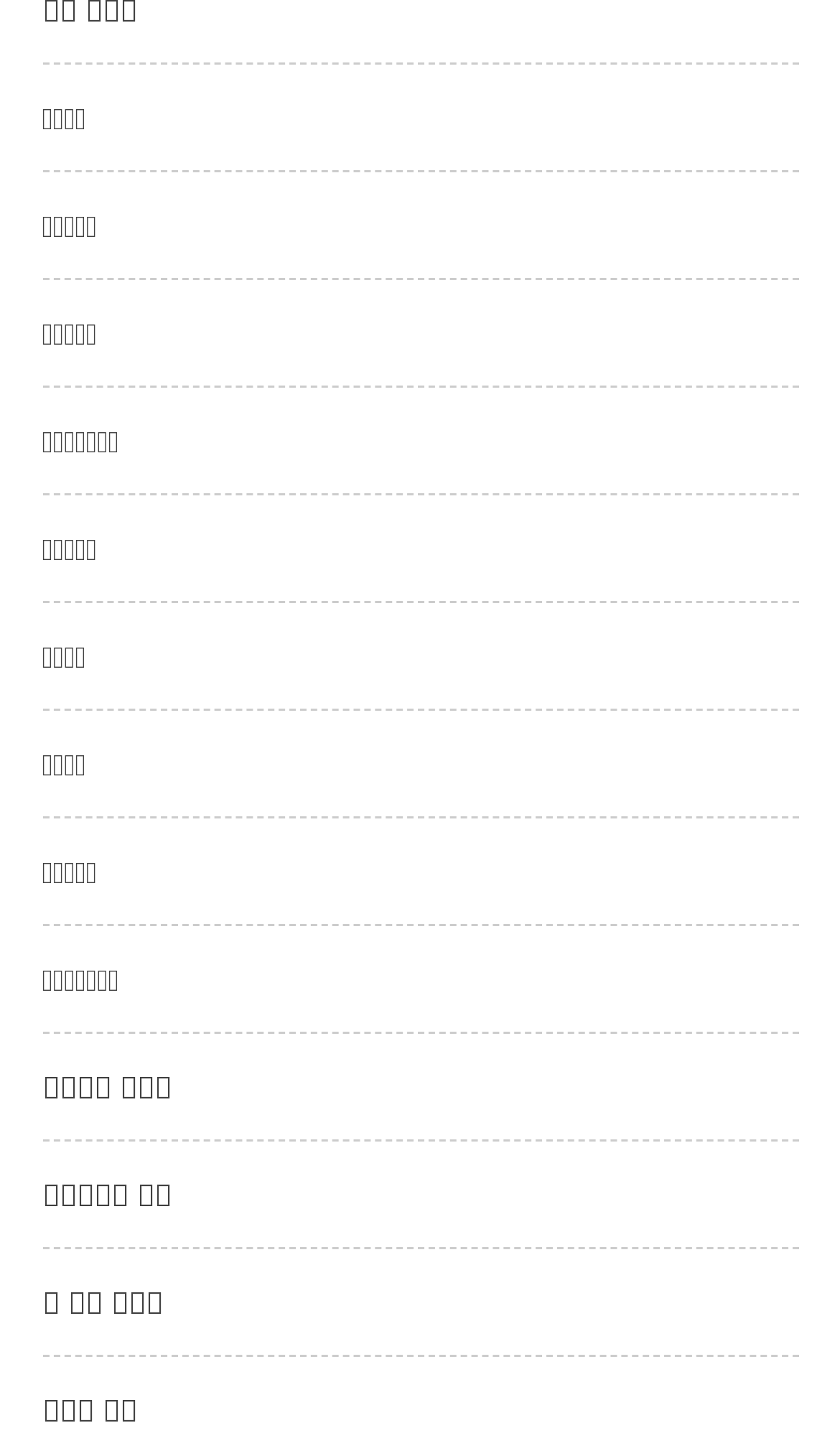Given the description of the UI element: "Lorna", predict the bounding box coordinates in the form of [left, top, right, bottom], with each value being a float between 0 and 1.

None